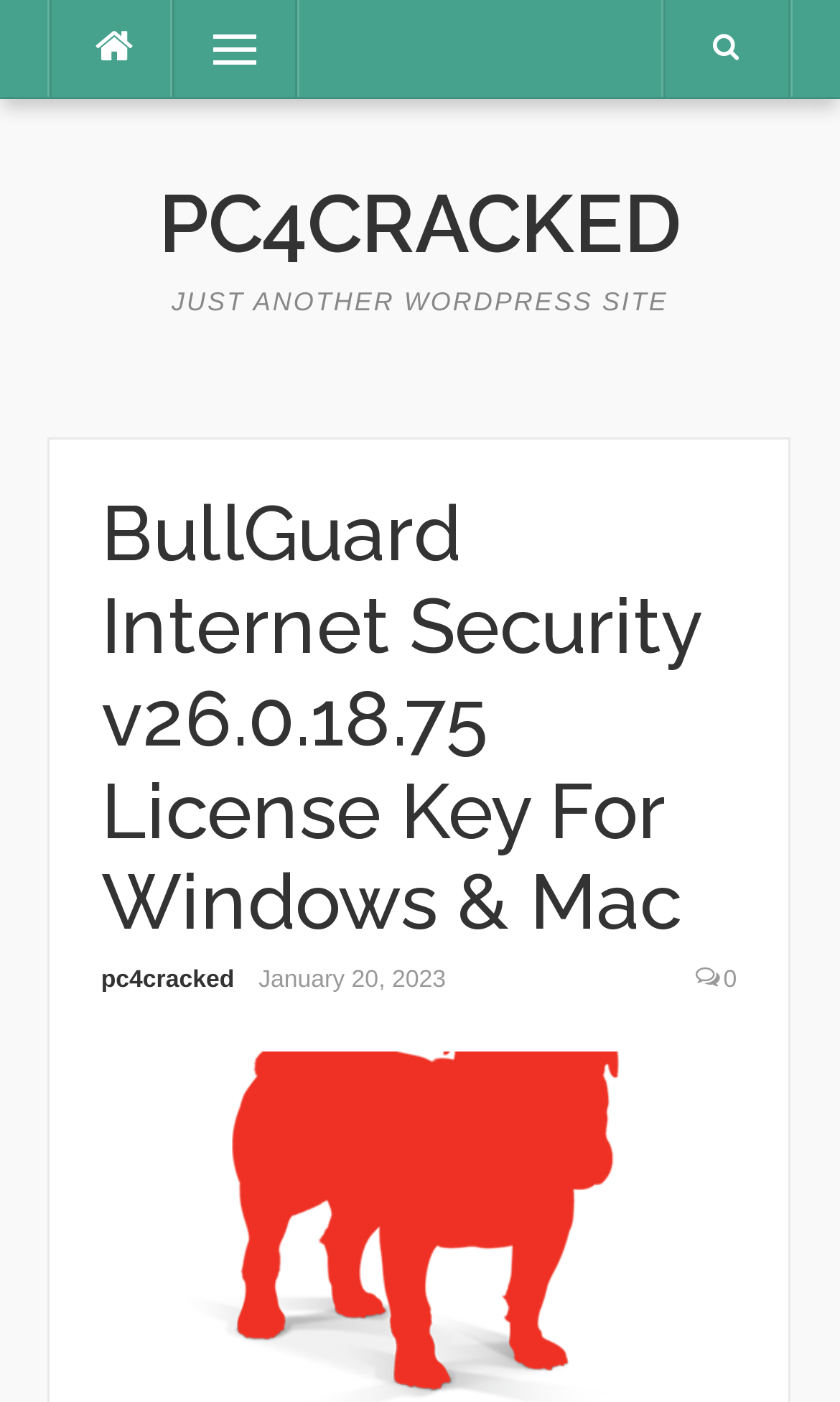Please answer the following question using a single word or phrase: 
What is the purpose of the website?

Provide security technologies